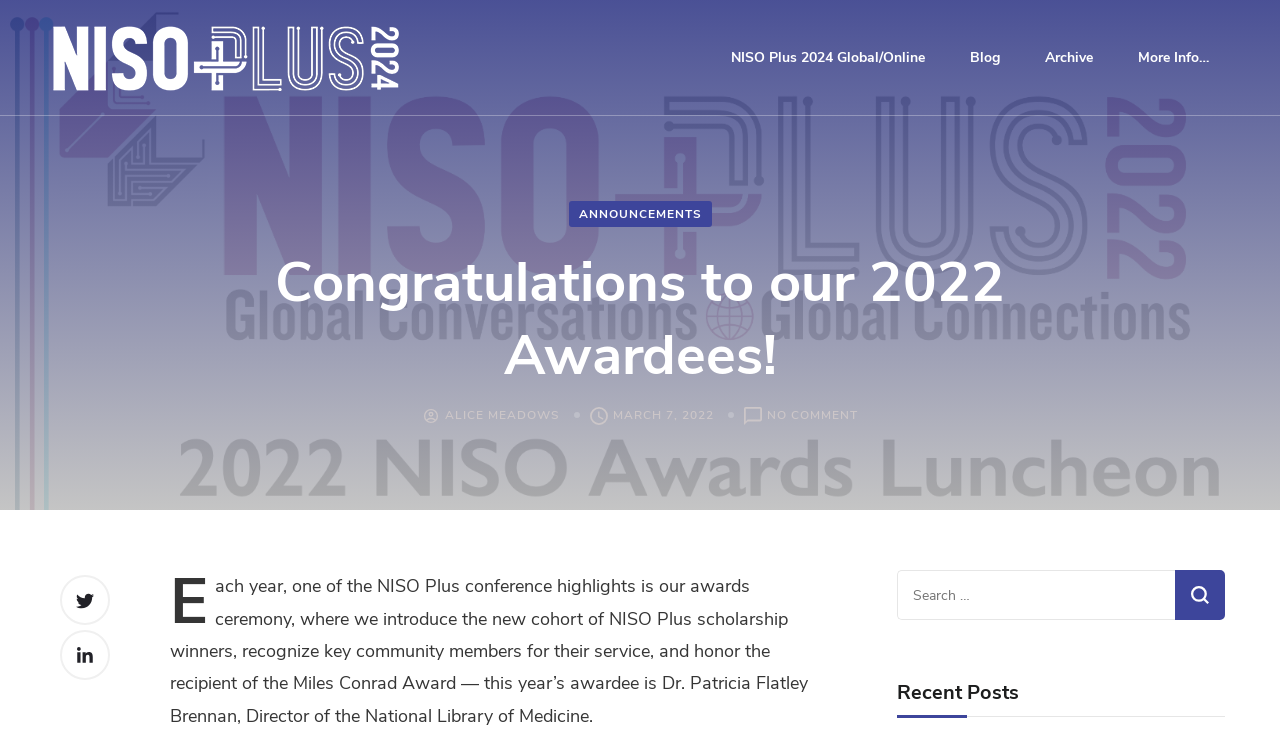Create an elaborate caption that covers all aspects of the webpage.

The webpage appears to be a blog or news article page, with a focus on announcing the 2022 awardees of the NISO Plus conference. At the top of the page, there is a heading that reads "Congratulations to our 2022 Awardees!" in a prominent font size. Below this heading, there are five links aligned horizontally, including "NISO Plus 2024 Global/Online", "Blog", "Archive", and "More Info…".

On the left side of the page, there is a section dedicated to the announcement of the awardees. It features an image, followed by a link to "ALICE MEADOWS", and another image. Below these elements, there is a link to "MARCH 7, 2022" with a time element embedded within it.

The main content of the page is a paragraph of text that describes the awards ceremony, where the new cohort of NISO Plus scholarship winners is introduced, key community members are recognized for their service, and the recipient of the Miles Conrad Award is honored. The text also mentions that this year's awardee is Dr. Patricia Flatley Brennan, Director of the National Library of Medicine.

On the right side of the page, there is a search bar with a label "Search for:" and a button to initiate the search. Below the search bar, there is a heading that reads "Recent Posts", which suggests that the page may feature a list of recent blog posts or articles.

Overall, the page appears to be well-organized, with clear headings and concise text that effectively communicates the announcement of the 2022 awardees.